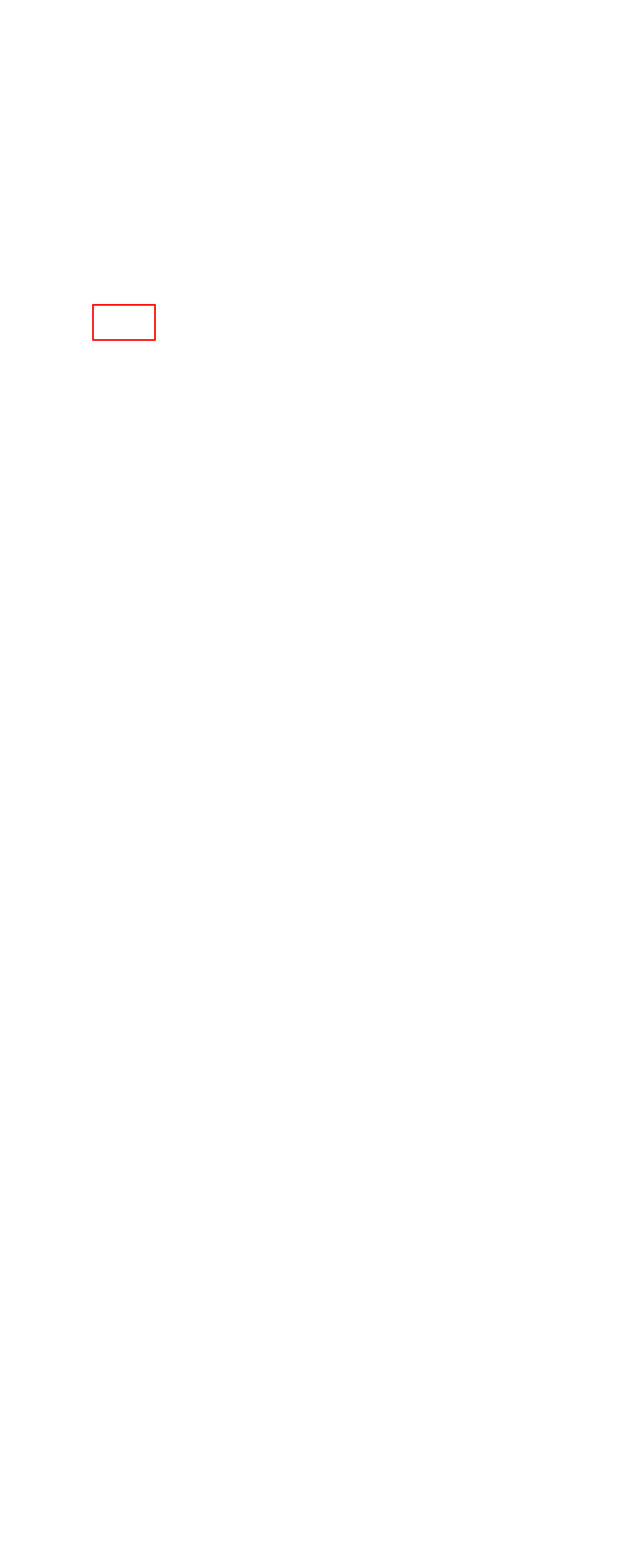You have a screenshot of a webpage with a red bounding box around an element. Choose the best matching webpage description that would appear after clicking the highlighted element. Here are the candidates:
A. Mastering OKR Hierarchy: Example & Tips for Success - Talent Cove
B. Example OKRs for Football Team: Boost Your Team’s Performance - Talent Cove
C. Aspirational OKR Examples: Elevate Your Goals & Achievements - Talent Cove
D. OKR - Talent Cove
E. Accounting OKR Examples: Drive Success in Your Finance Team - Talent Cove
F. Retail OKR Examples: Boost Your Store’s Success Today - Talent Cove
G. Discover OKR MVP Examples: Boost Your Team’s Success Today - Talent Cove
H. Boost Your Productivity: OKR Examples in Asana for Success - Talent Cove

D